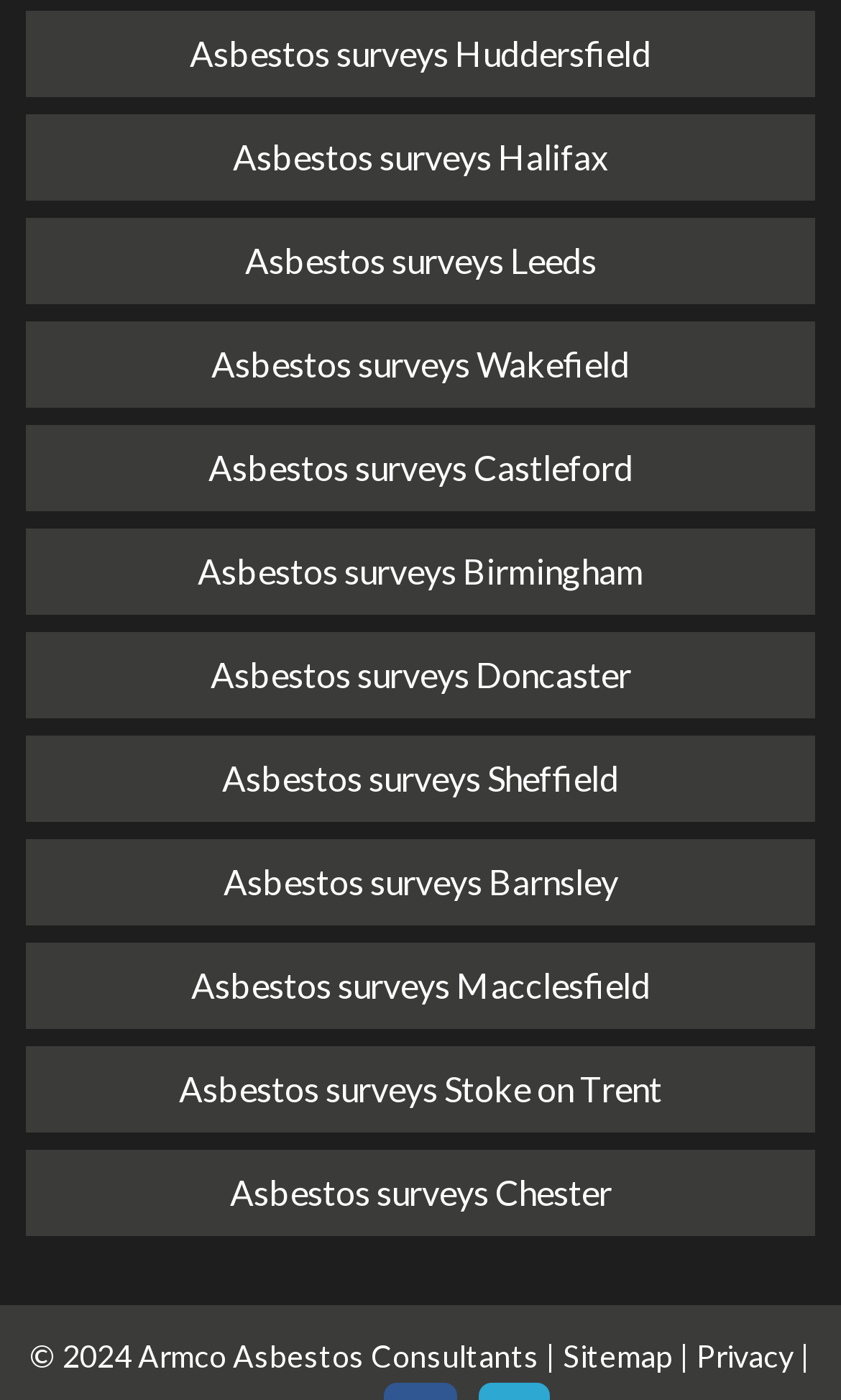Mark the bounding box of the element that matches the following description: "Asbestos surveys Stoke on Trent".

[0.031, 0.747, 0.969, 0.809]